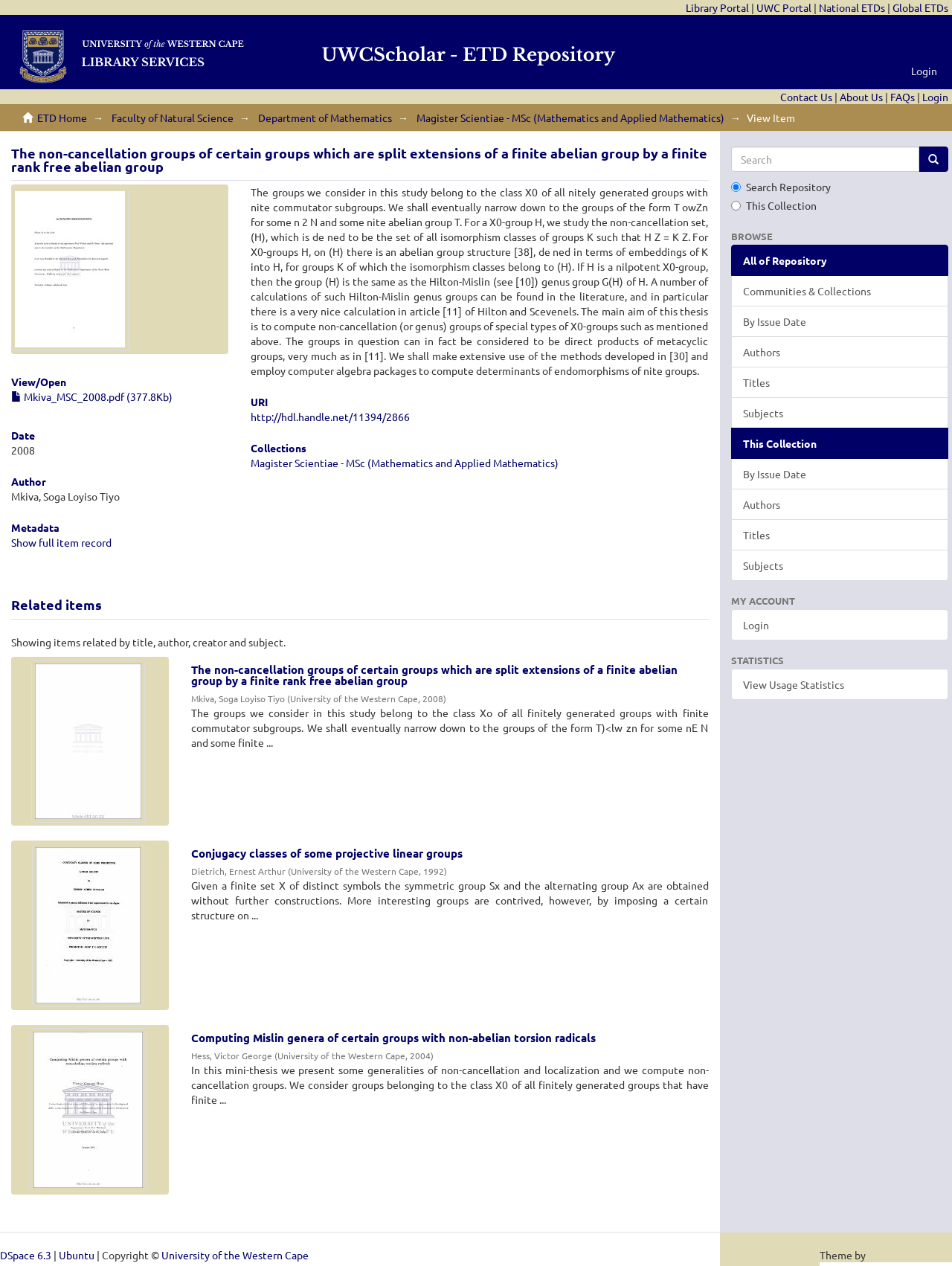Identify the bounding box for the described UI element. Provide the coordinates in (top-left x, top-left y, bottom-right x, bottom-right y) format with values ranging from 0 to 1: Show full item record

[0.012, 0.423, 0.117, 0.434]